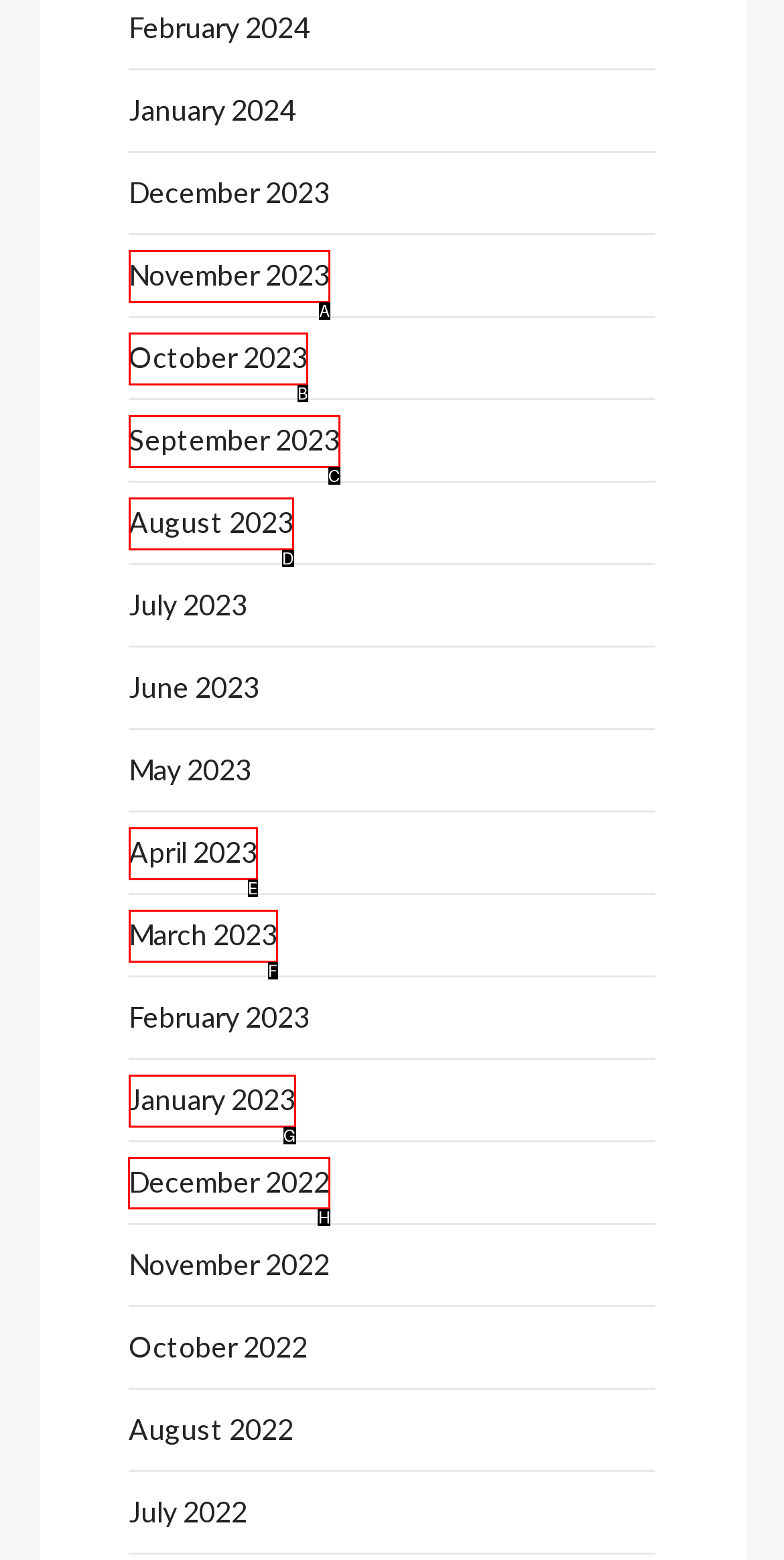Choose the UI element to click on to achieve this task: browse December 2022. Reply with the letter representing the selected element.

H